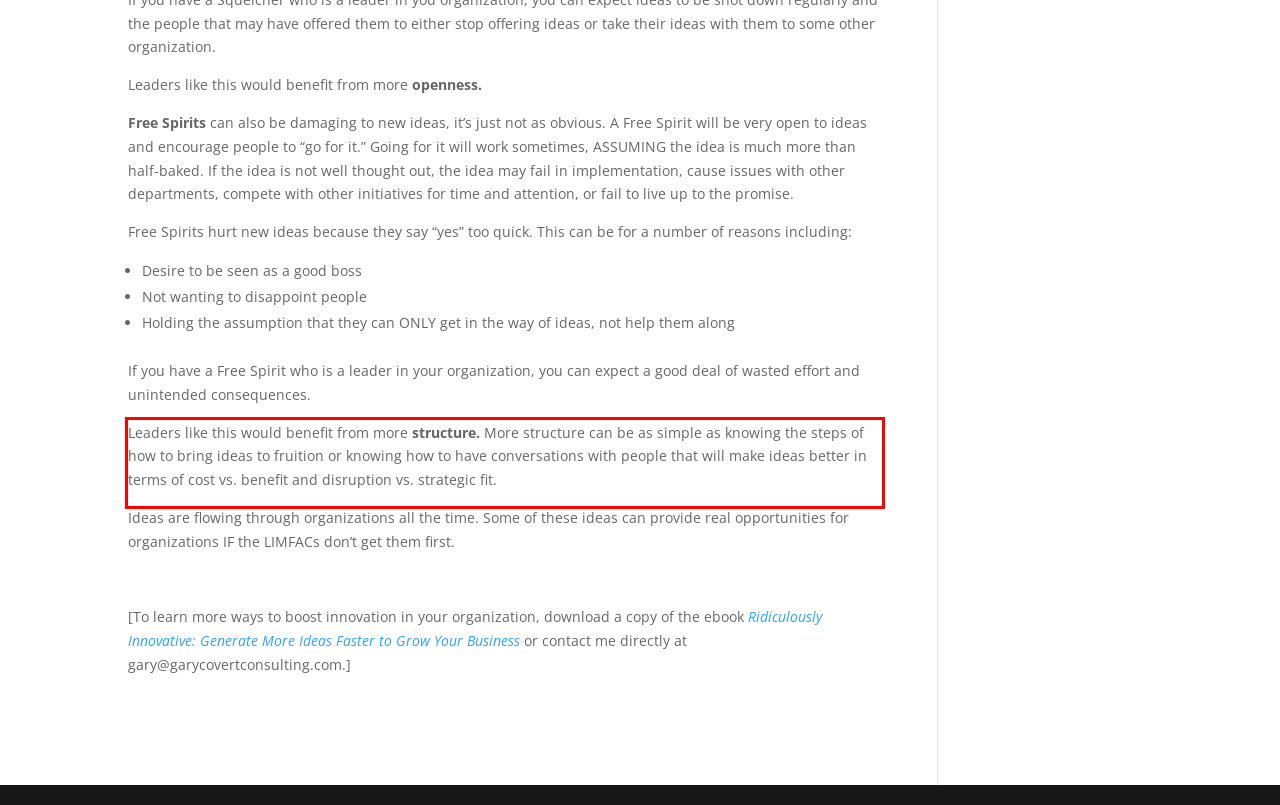Analyze the screenshot of the webpage that features a red bounding box and recognize the text content enclosed within this red bounding box.

Leaders like this would benefit from more structure. More structure can be as simple as knowing the steps of how to bring ideas to fruition or knowing how to have conversations with people that will make ideas better in terms of cost vs. benefit and disruption vs. strategic fit.